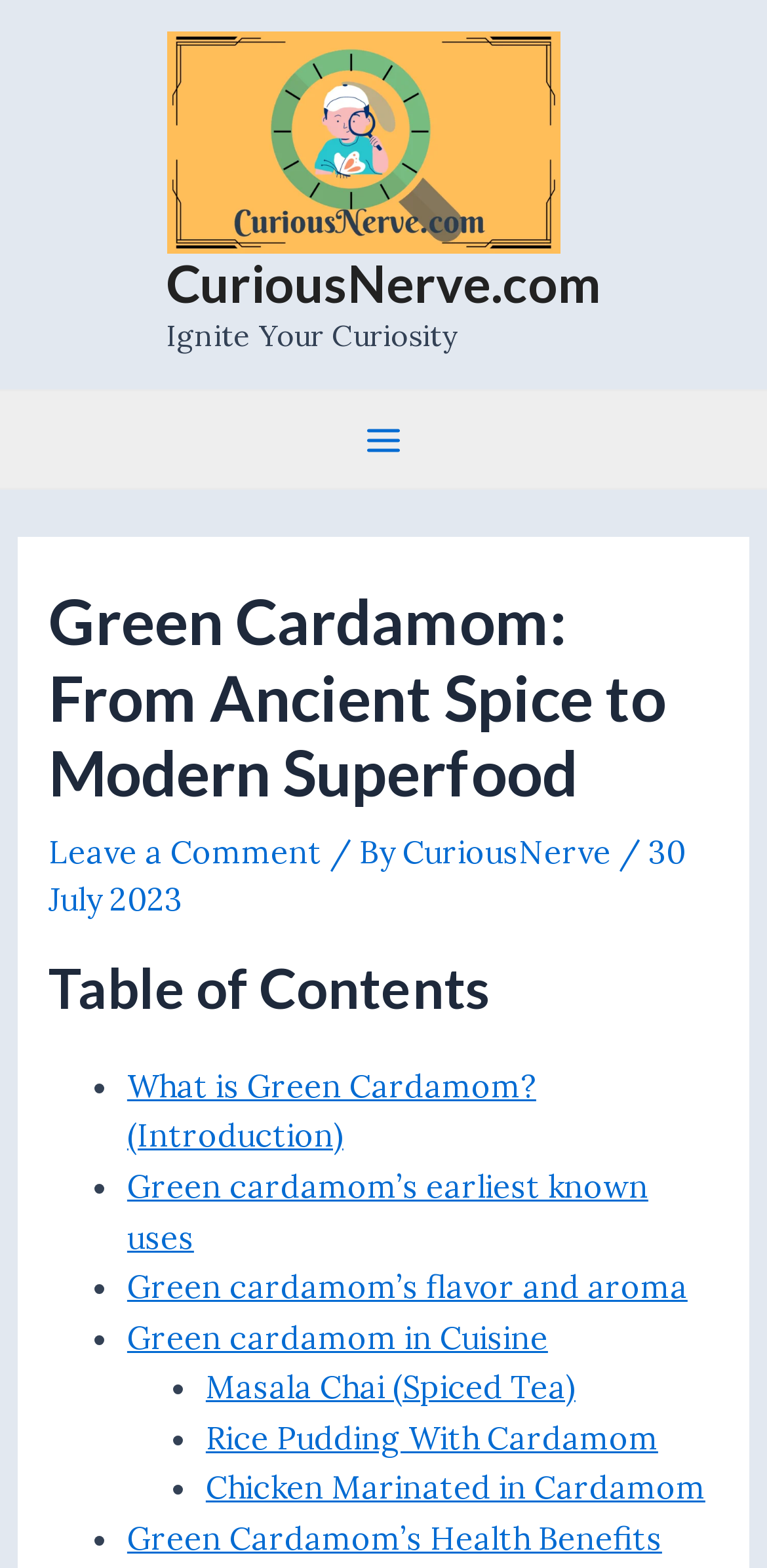Give a concise answer using one word or a phrase to the following question:
How many images are on the webpage?

3